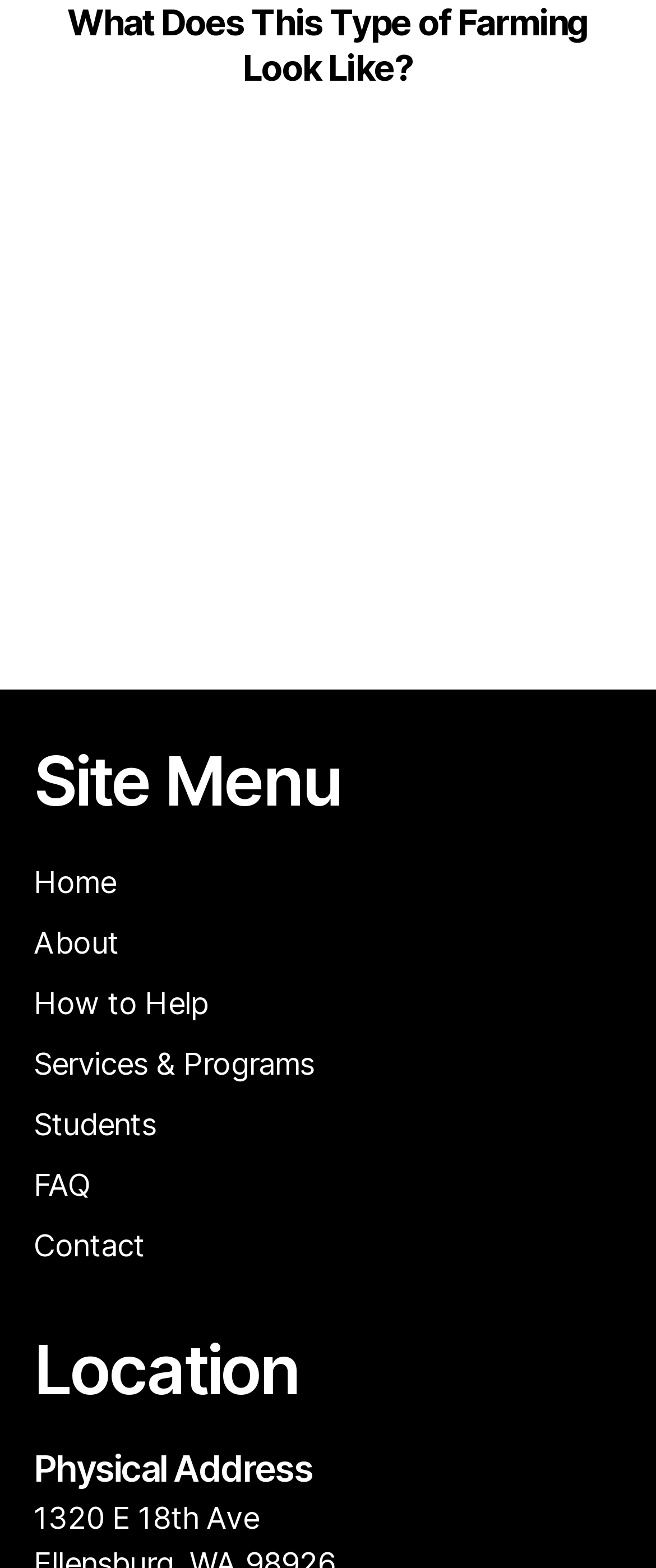Determine the bounding box coordinates of the clickable region to follow the instruction: "view the 'Farm' image".

[0.103, 0.09, 0.897, 0.311]